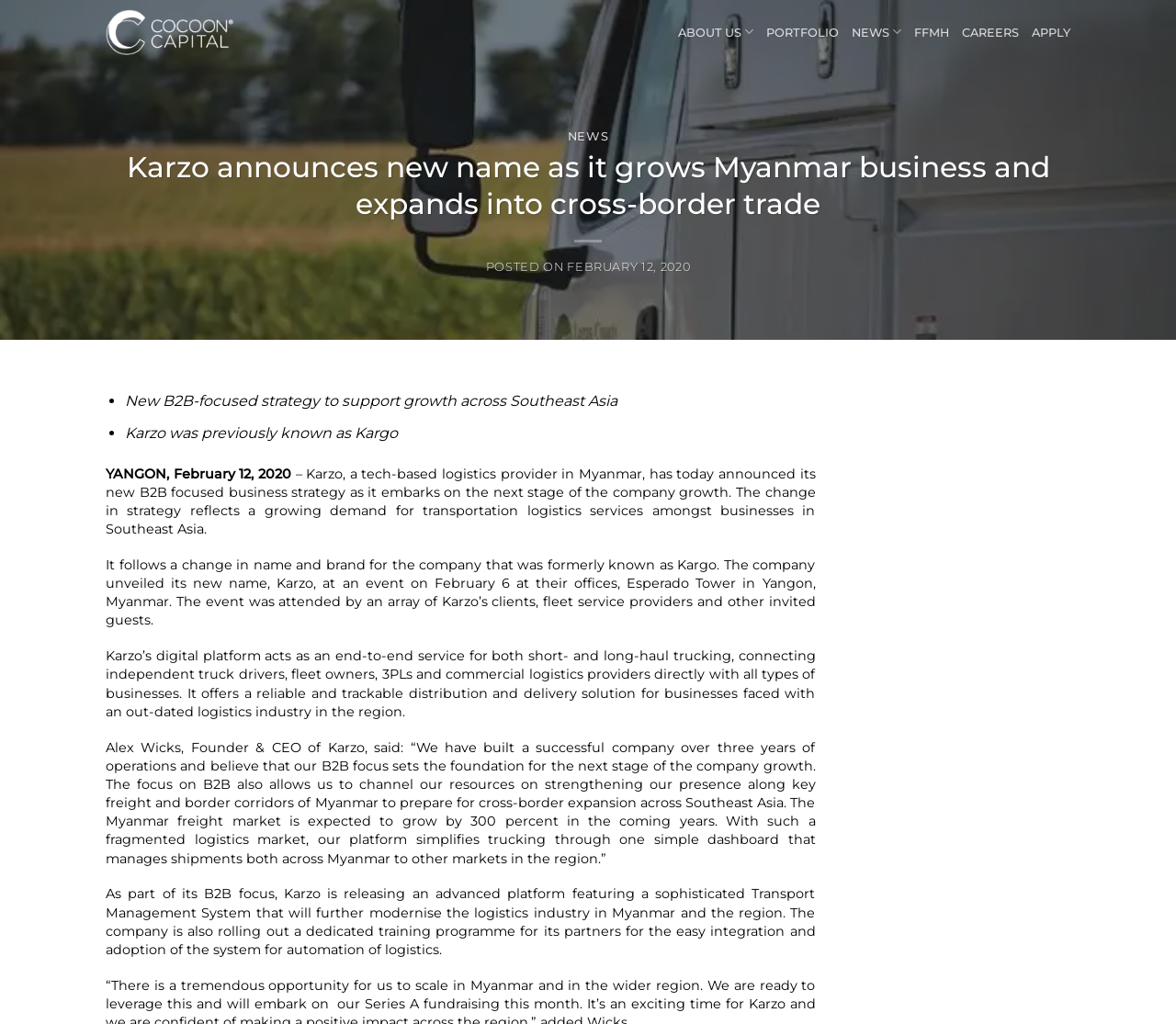Specify the bounding box coordinates of the area to click in order to follow the given instruction: "Read the news posted on February 12, 2020."

[0.482, 0.254, 0.587, 0.267]